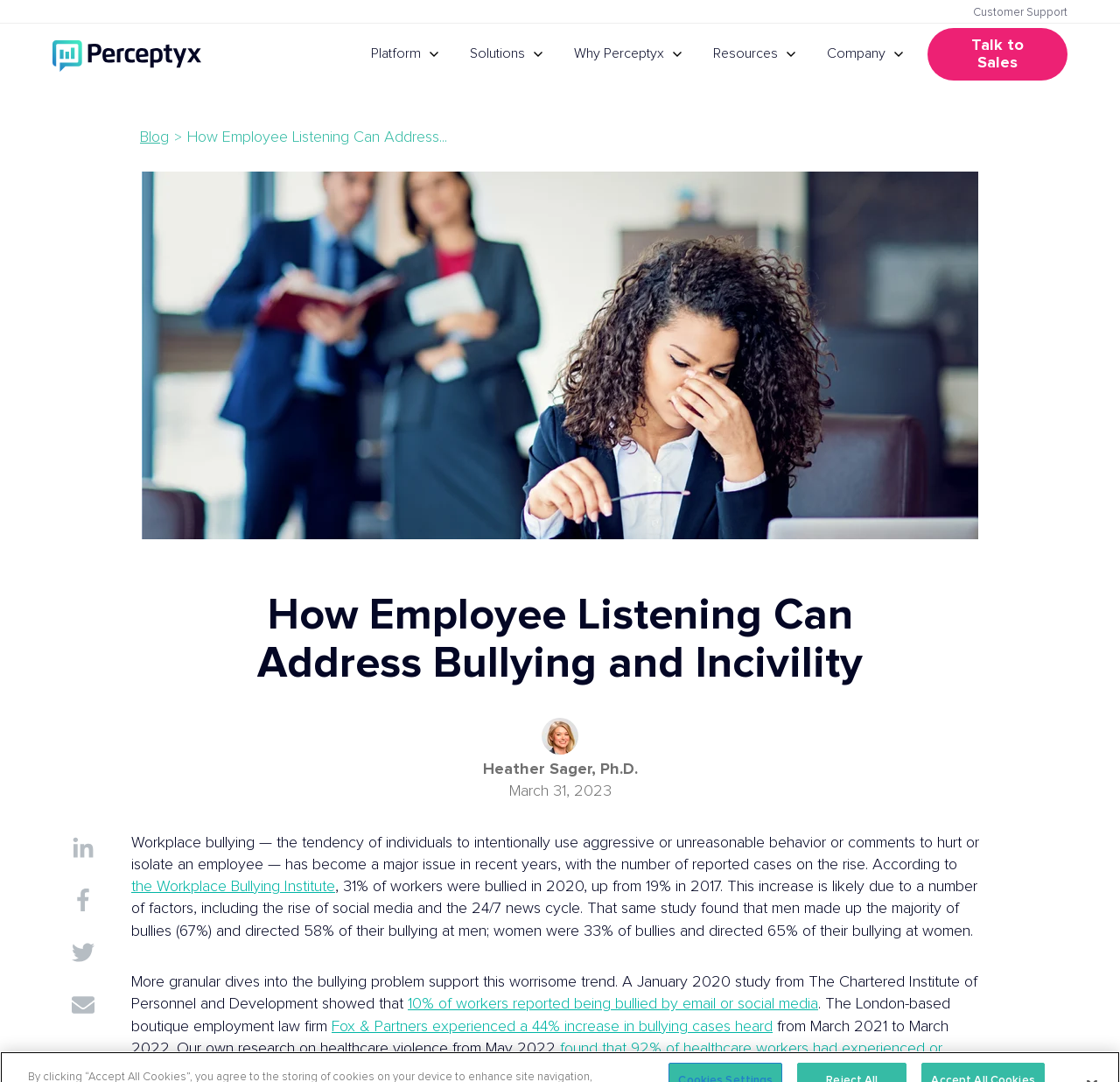Please identify the bounding box coordinates of the region to click in order to complete the task: "Share this page on LinkedIn". The coordinates must be four float numbers between 0 and 1, specified as [left, top, right, bottom].

[0.055, 0.763, 0.094, 0.803]